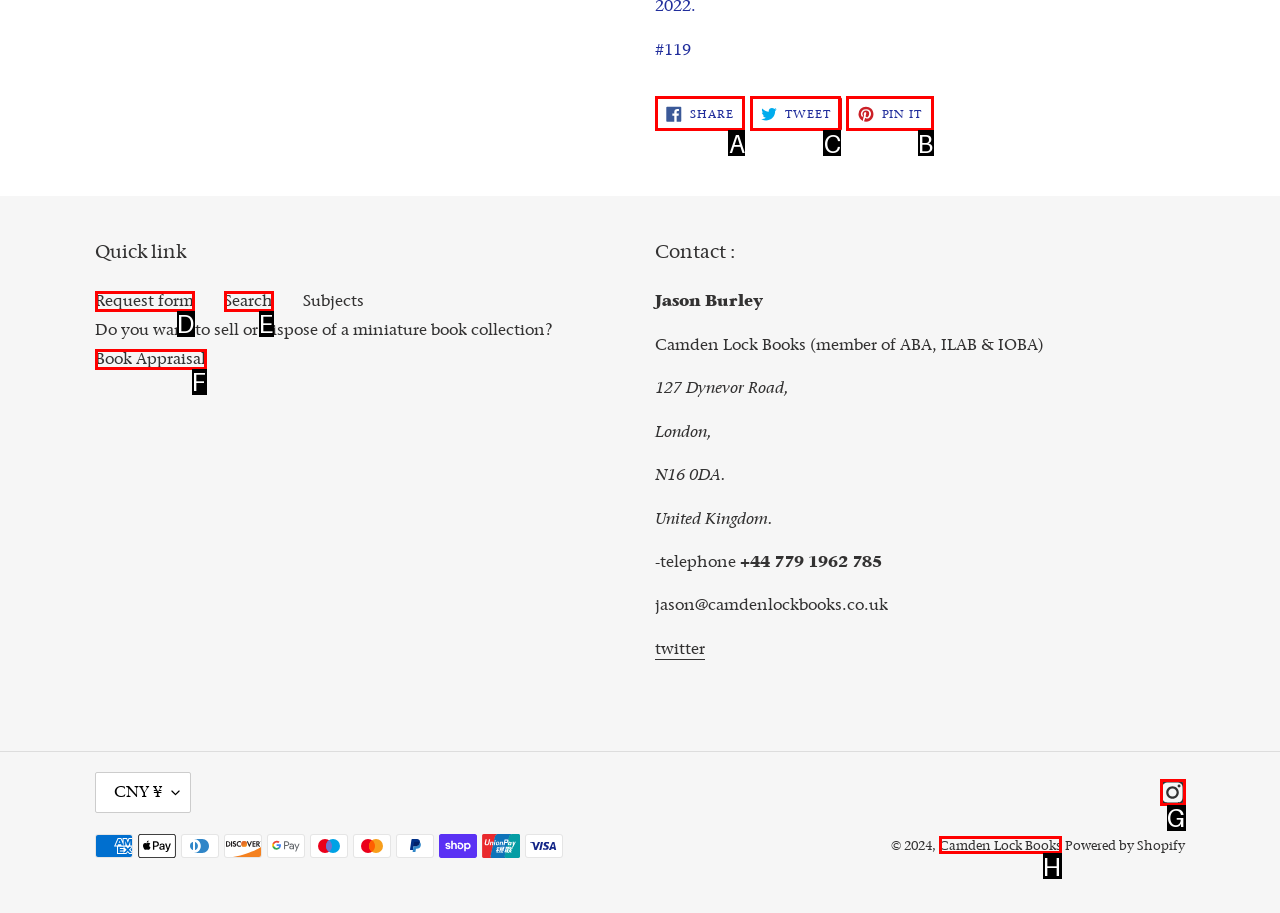Which UI element's letter should be clicked to achieve the task: Tweet on Twitter
Provide the letter of the correct choice directly.

C